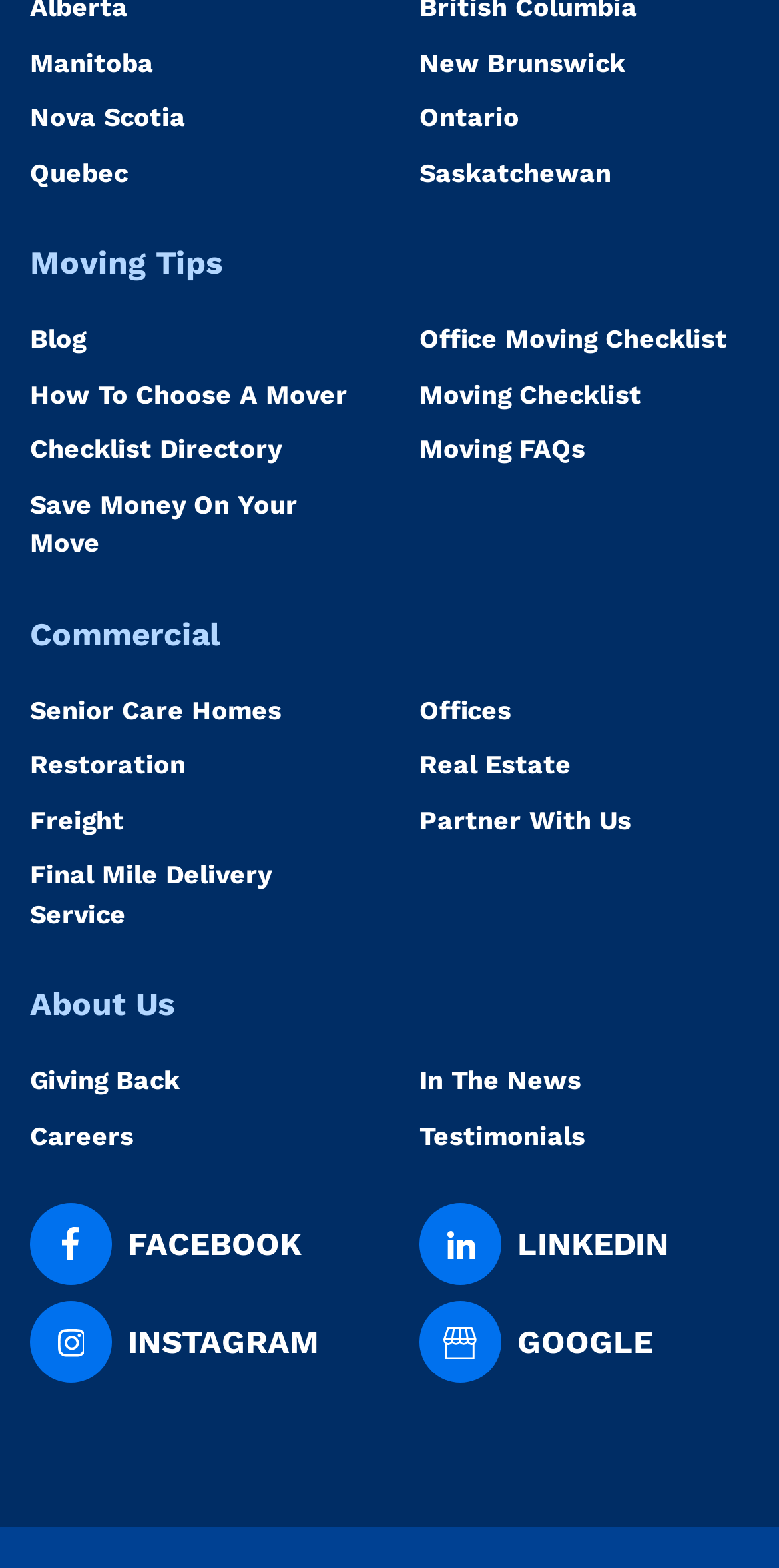Kindly respond to the following question with a single word or a brief phrase: 
How many provinces in Canada are mentioned on this webpage?

5